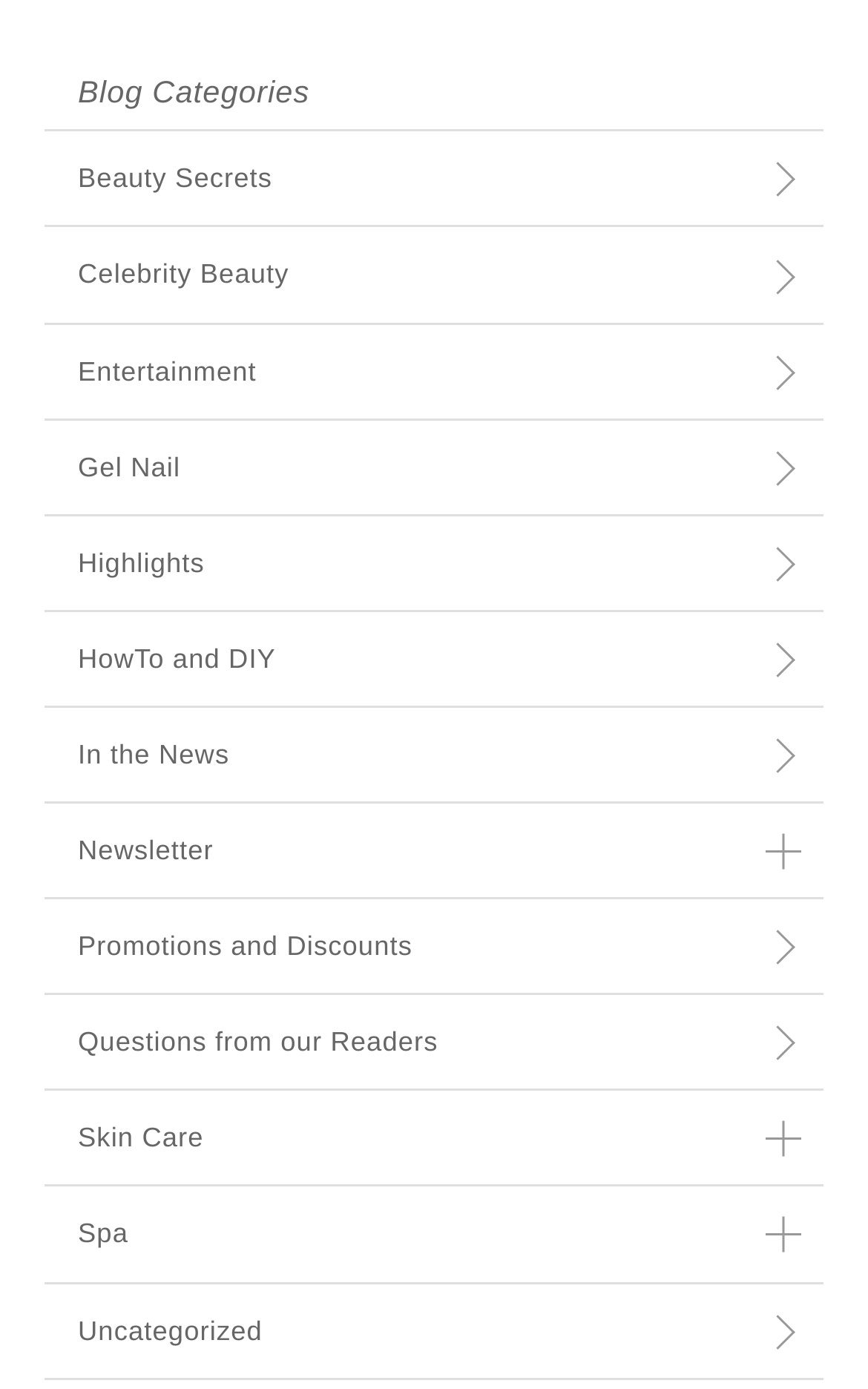Is there a category for Skin Care on this webpage?
Look at the image and answer with only one word or phrase.

Yes